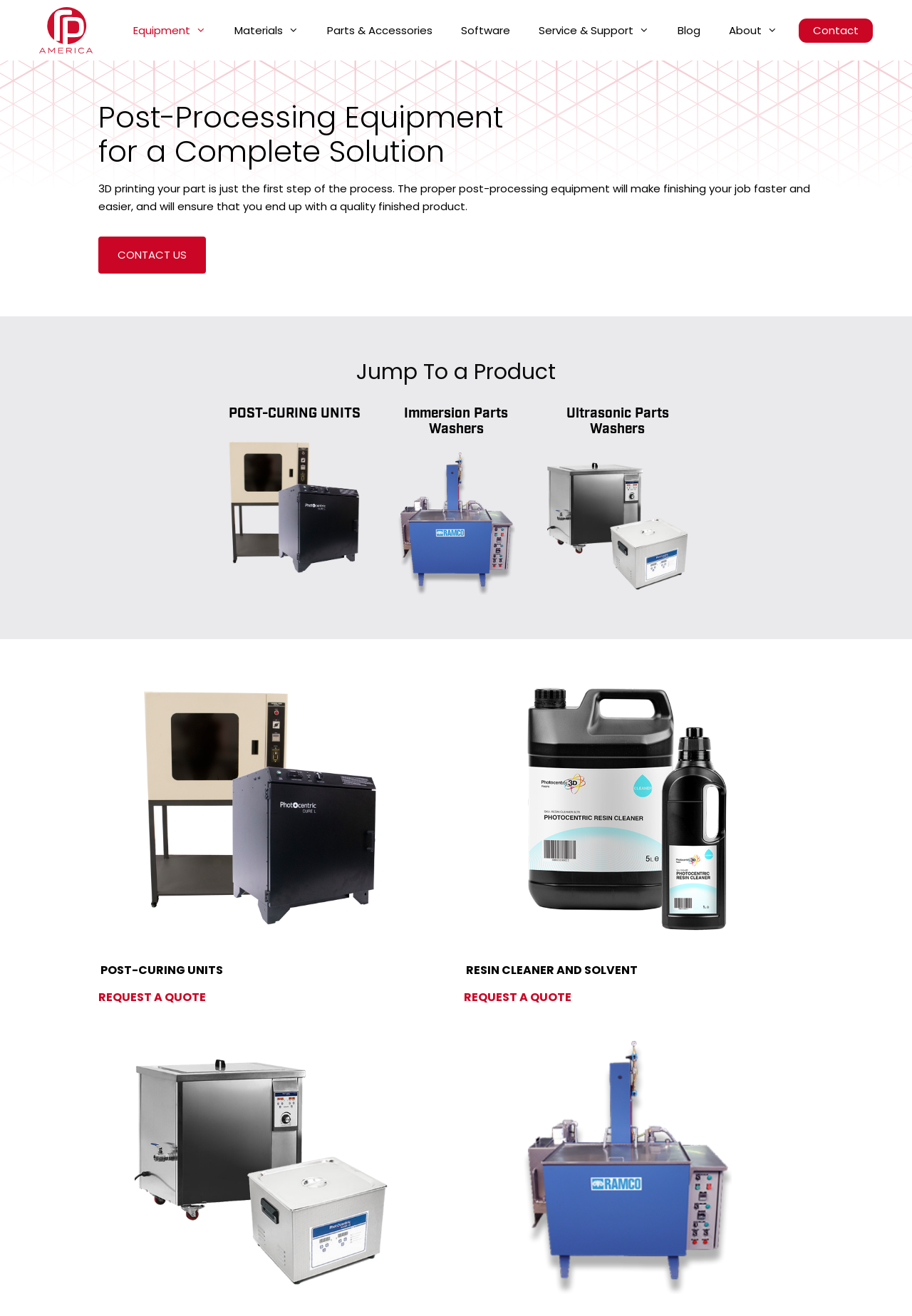What types of products are shown on this webpage?
From the image, respond with a single word or phrase.

Post-curing units, Immersion parts washers, Ultrasonic parts washers